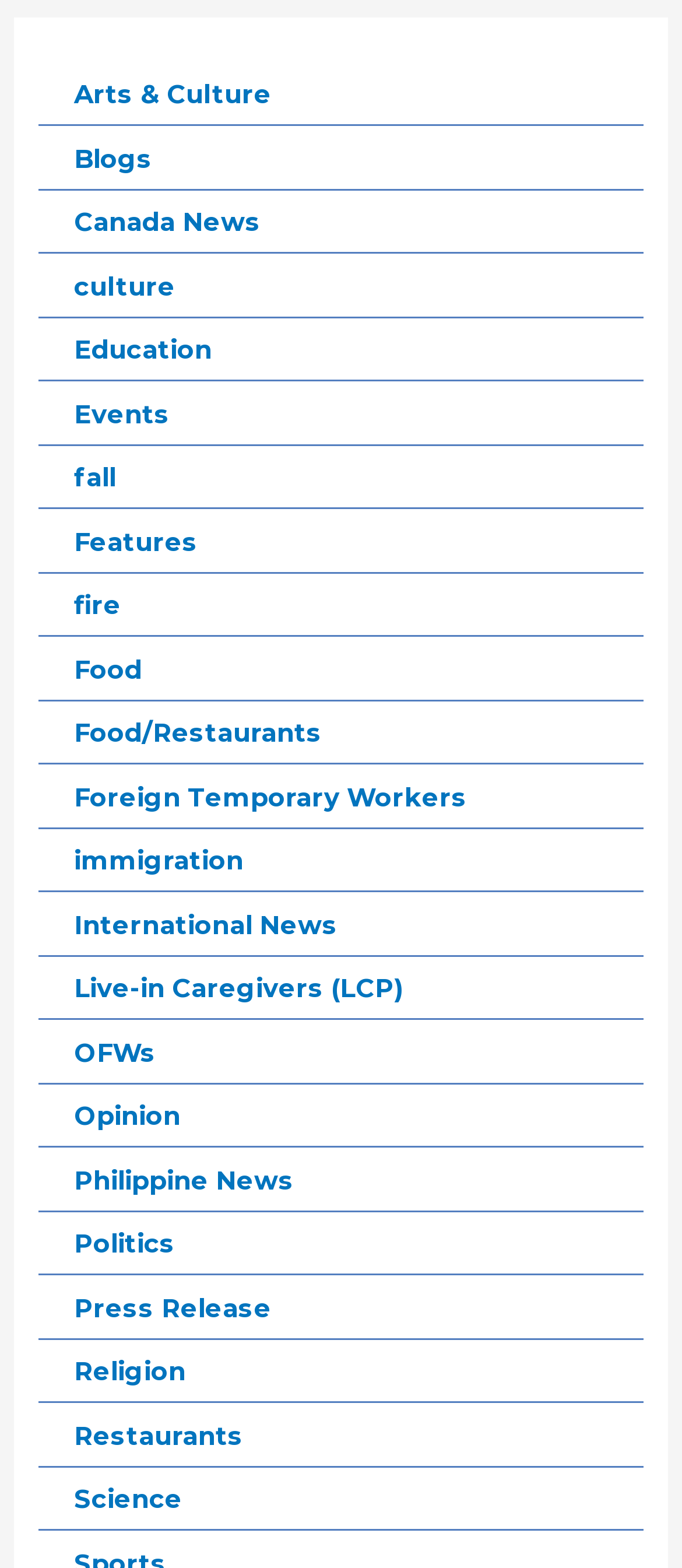What is the category listed after 'Events'?
Using the image, provide a concise answer in one word or a short phrase.

fall